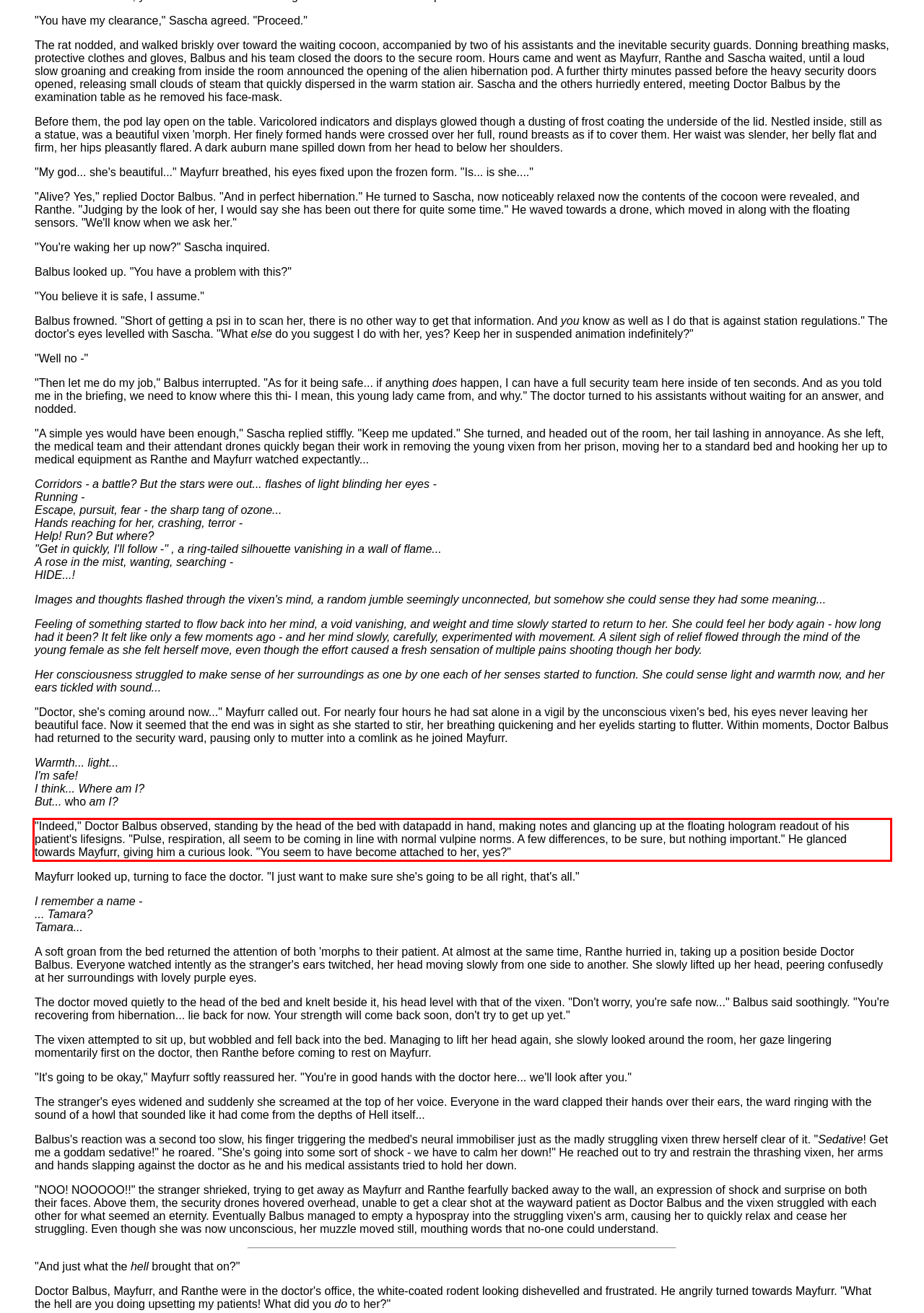The screenshot you have been given contains a UI element surrounded by a red rectangle. Use OCR to read and extract the text inside this red rectangle.

"Indeed," Doctor Balbus observed, standing by the head of the bed with datapadd in hand, making notes and glancing up at the floating hologram readout of his patient's lifesigns. "Pulse, respiration, all seem to be coming in line with normal vulpine norms. A few differences, to be sure, but nothing important." He glanced towards Mayfurr, giving him a curious look. "You seem to have become attached to her, yes?"